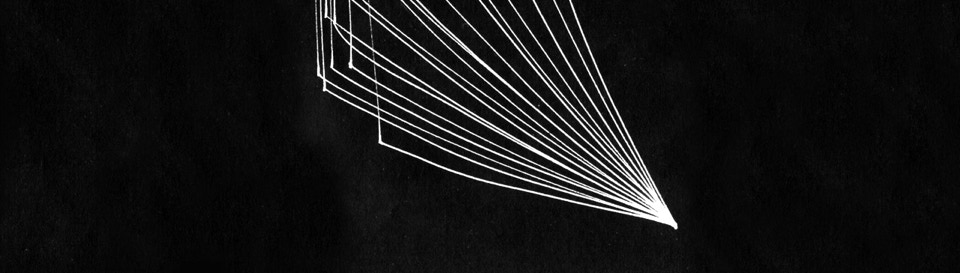Refer to the image and offer a detailed explanation in response to the question: What instrument is used to create the sound?

The caption states that the creator performs four-hour-long sessions on a modular synthesizer to stretch and dilate auditory perception, implying that the instrument used to create the sound is a modular synthesizer.